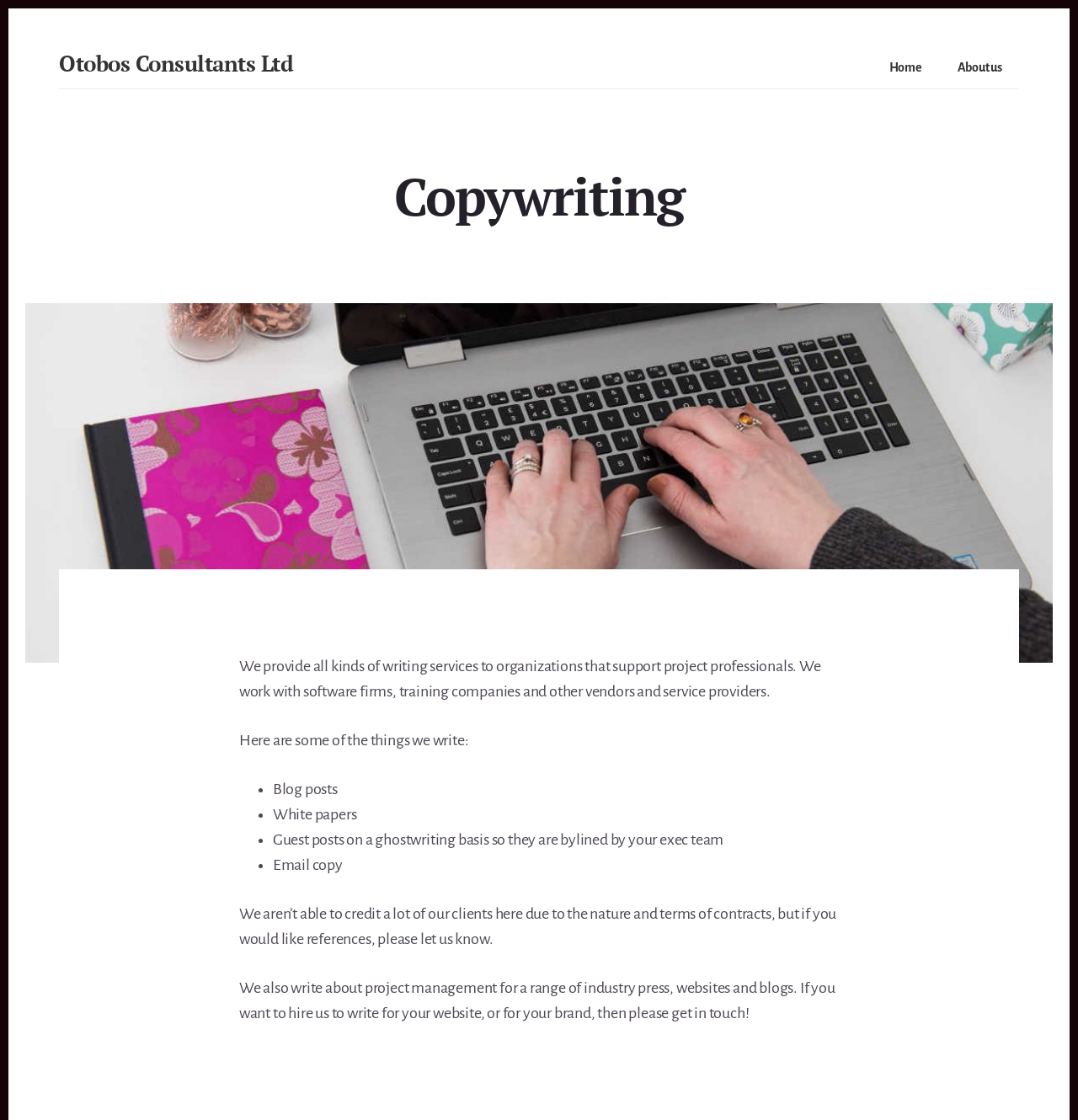Determine the bounding box for the UI element described here: "About us".

[0.885, 0.044, 0.933, 0.079]